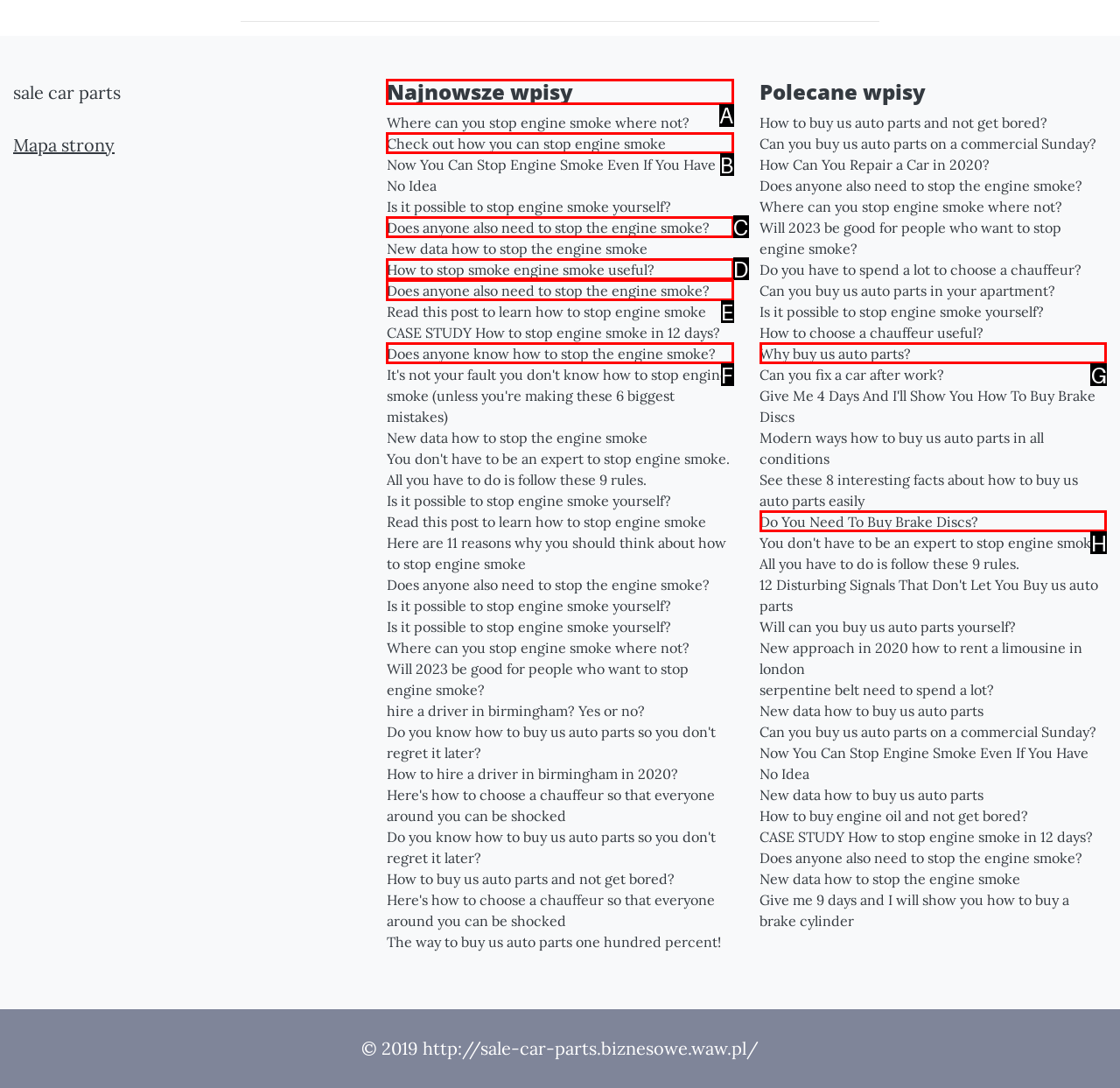What option should I click on to execute the task: Click on 'Najnowsze wpisy'? Give the letter from the available choices.

A